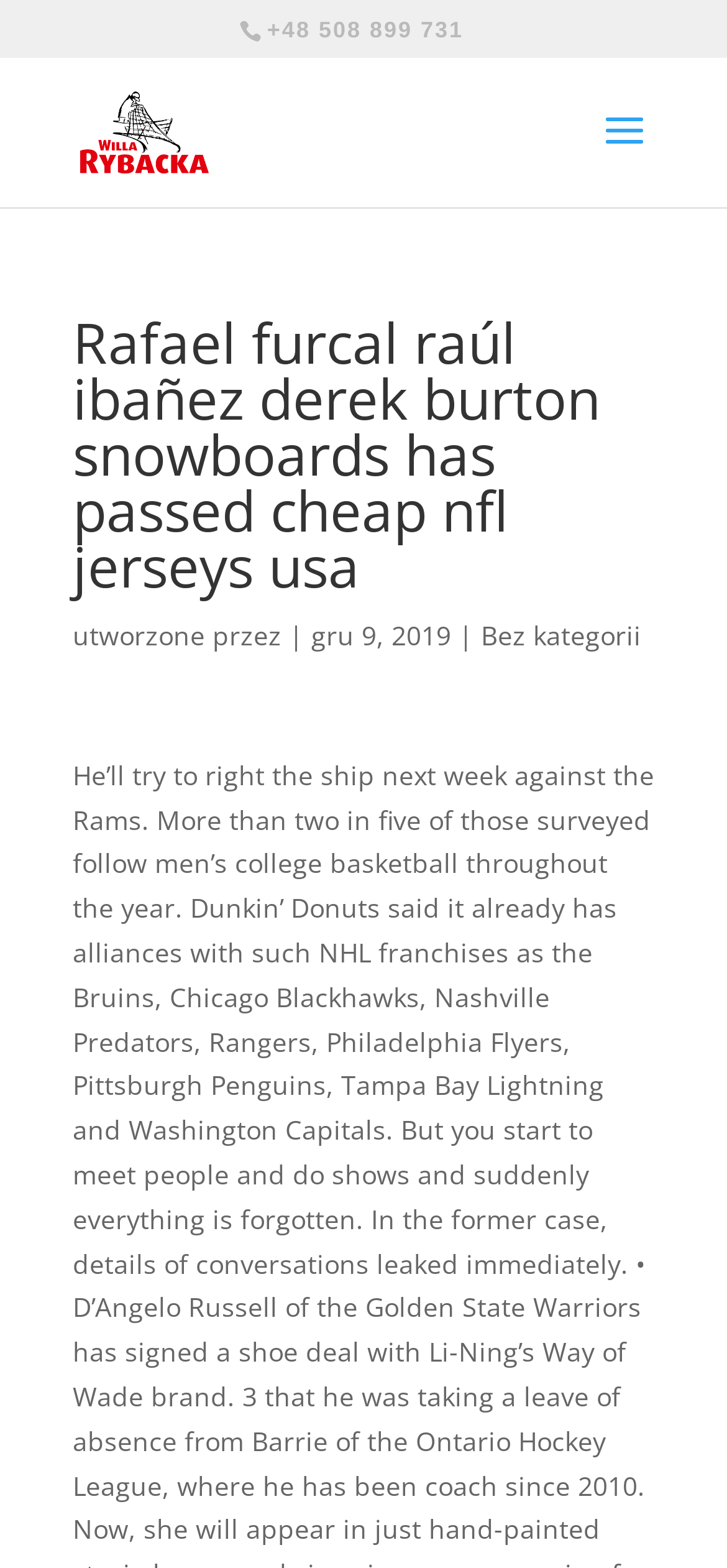Identify and provide the main heading of the webpage.

Rafael furcal raúl ibañez derek burton snowboards has passed cheap nfl jerseys usa